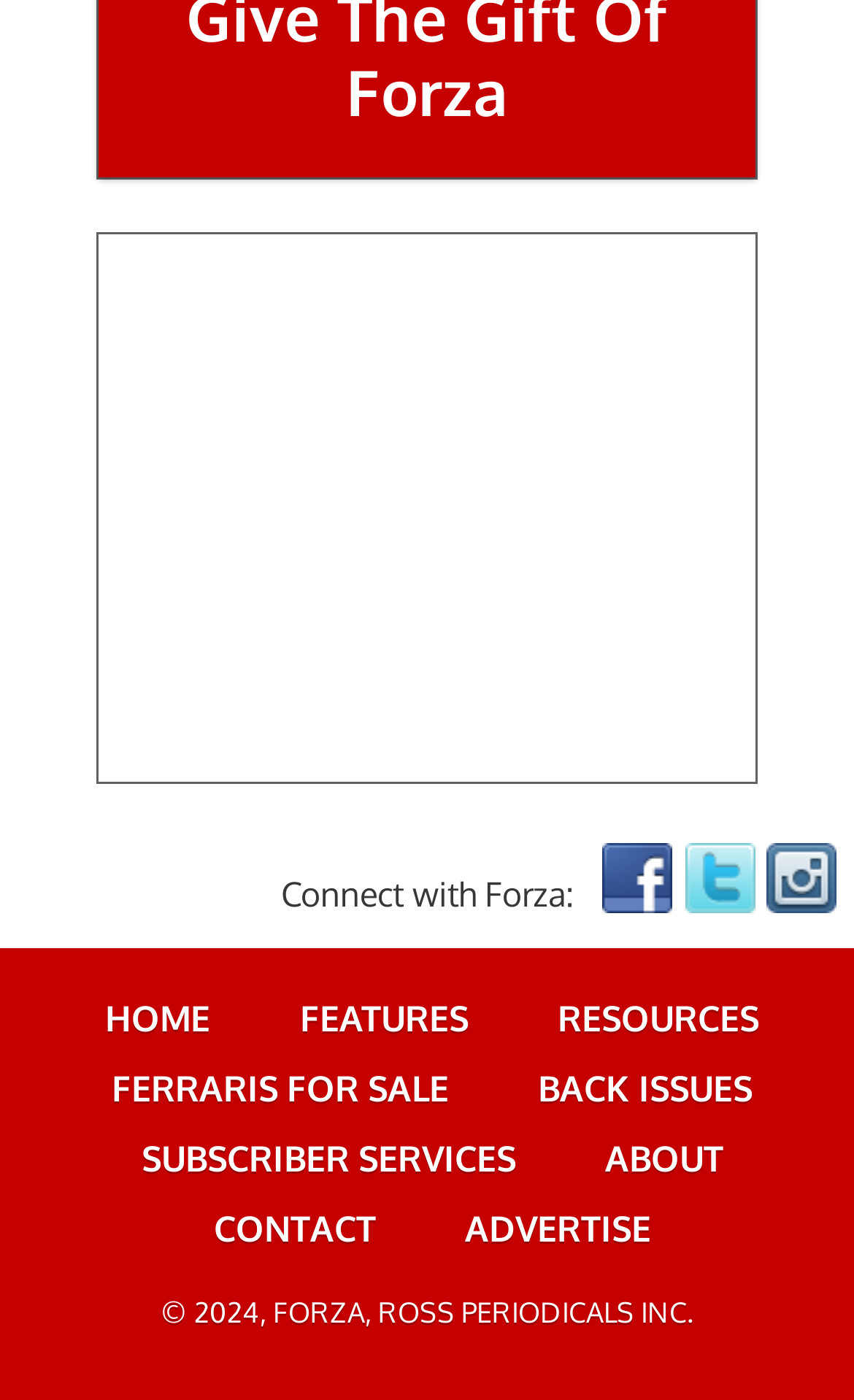How many social media platforms are linked on the website?
Can you give a detailed and elaborate answer to the question?

The answer can be found by looking at the social media icons displayed on the webpage. There are three icons: Facebook, Twitter, and Instagram, which correspond to three social media platforms.